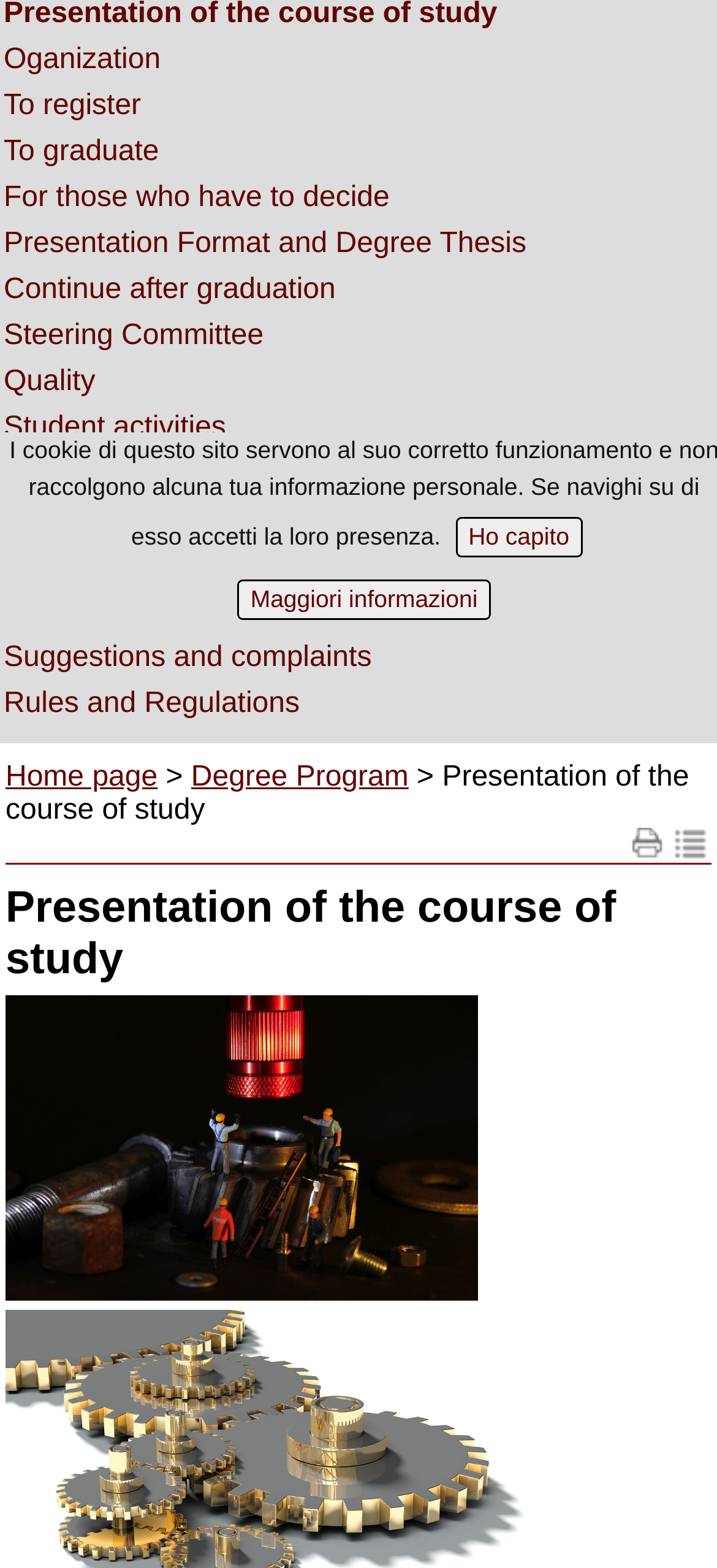Given the description "Degree Program", provide the bounding box coordinates of the corresponding UI element.

[0.267, 0.486, 0.57, 0.506]